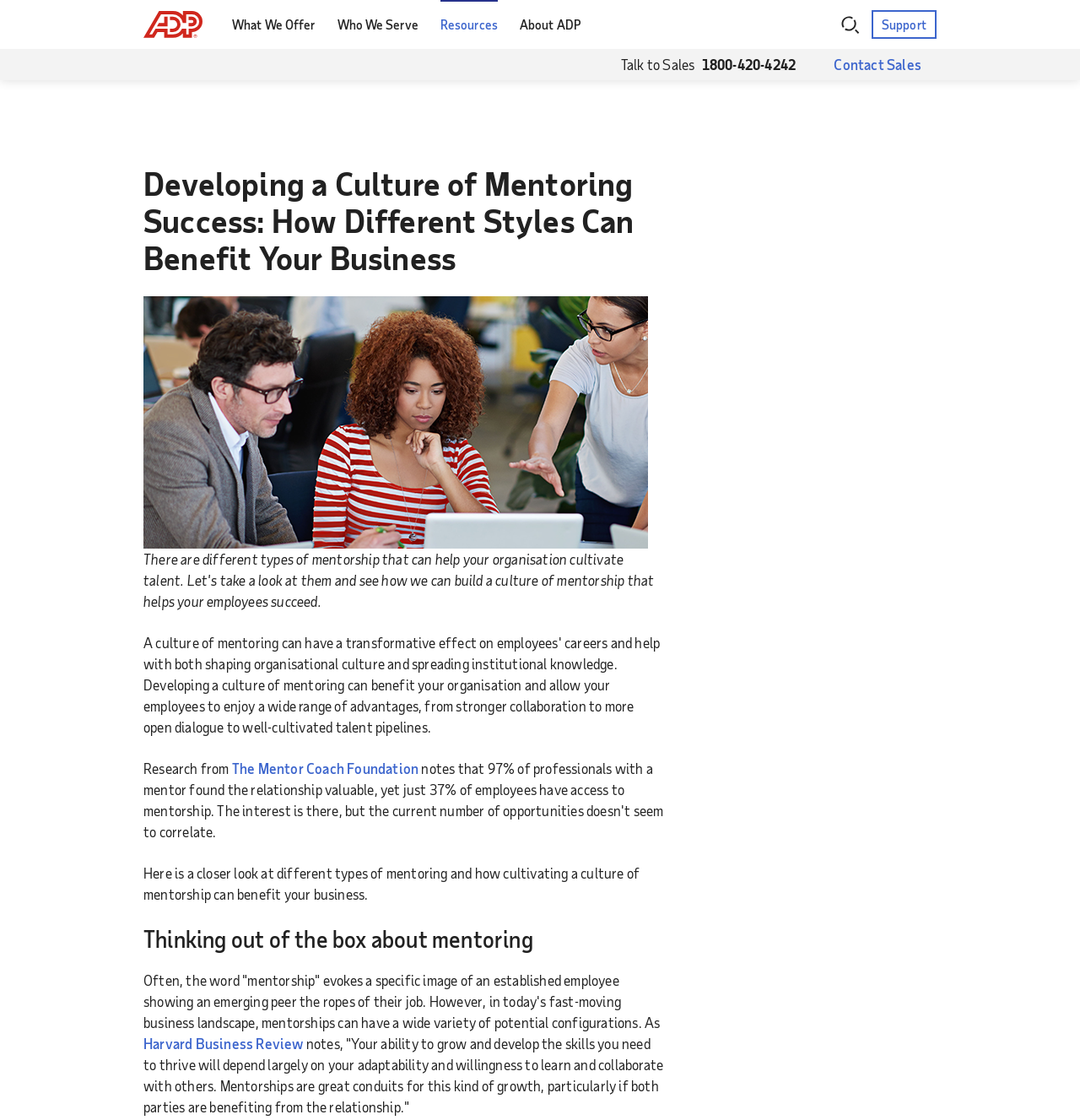Please determine the bounding box coordinates of the element to click on in order to accomplish the following task: "Go to What We Offer". Ensure the coordinates are four float numbers ranging from 0 to 1, i.e., [left, top, right, bottom].

[0.215, 0.013, 0.292, 0.032]